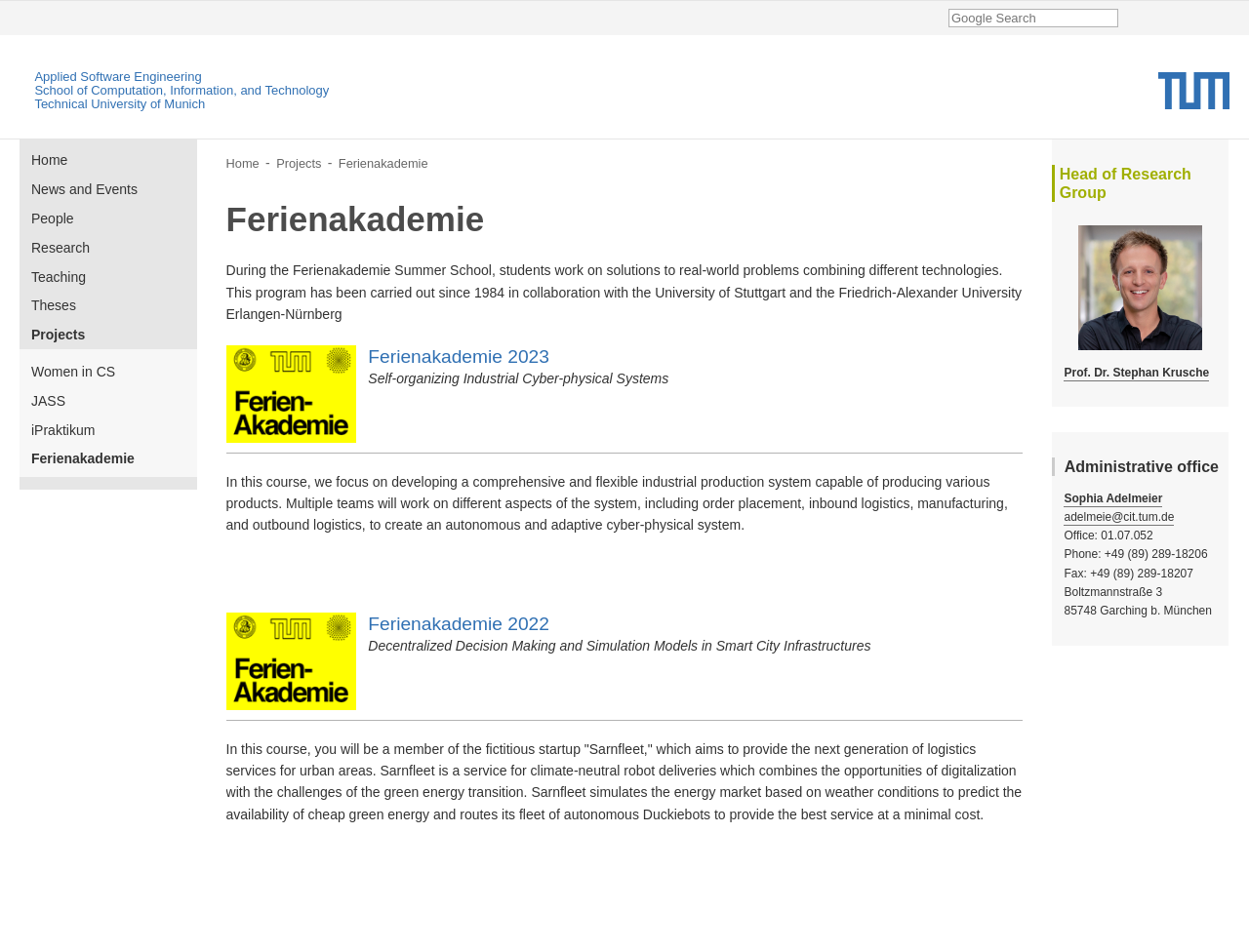Answer the following in one word or a short phrase: 
What is the contact phone number of the administrative office?

+49 (89) 289-18206